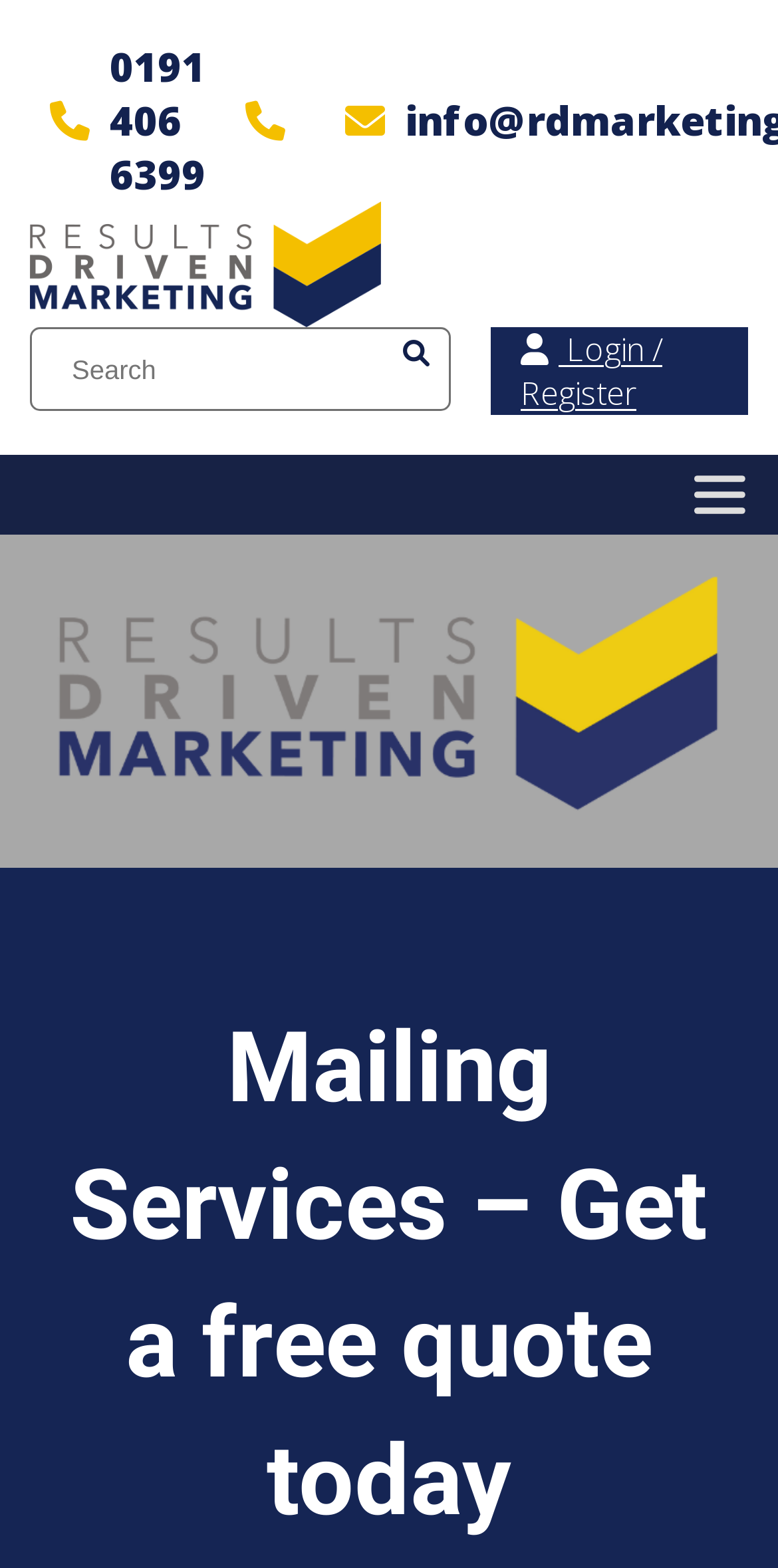Is the menu expanded?
Respond with a short answer, either a single word or a phrase, based on the image.

No